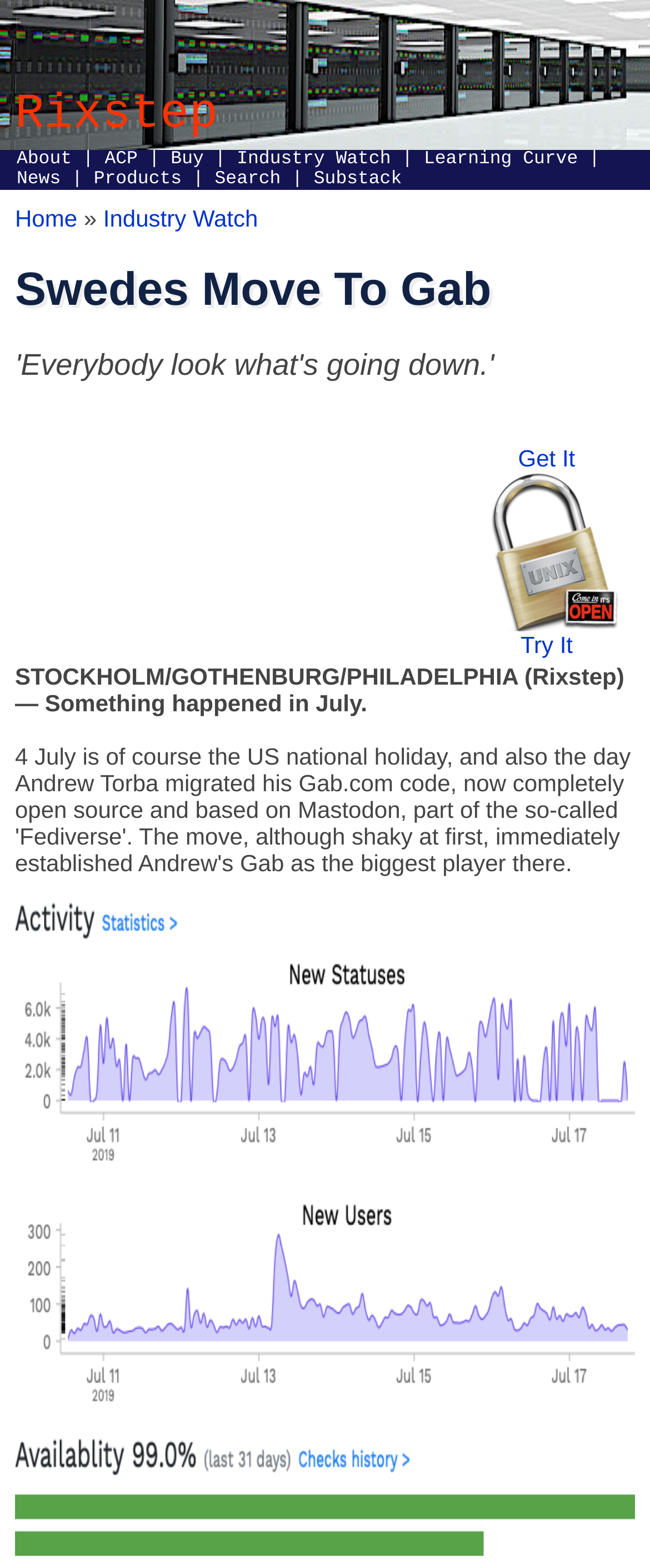For the given element description Buy, determine the bounding box coordinates of the UI element. The coordinates should follow the format (top-left x, top-left y, bottom-right x, bottom-right y) and be within the range of 0 to 1.

[0.263, 0.096, 0.314, 0.108]